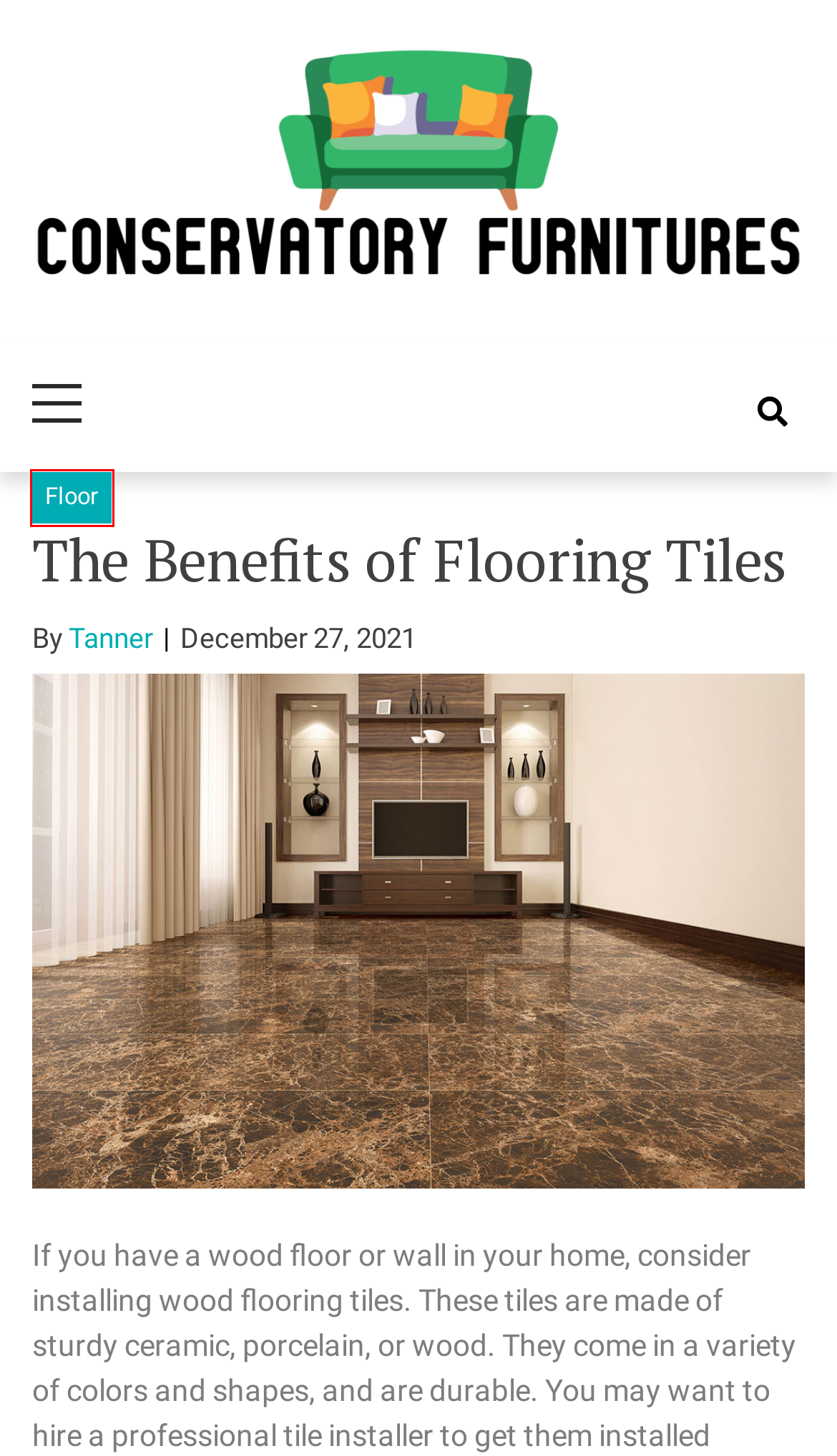You have a screenshot of a webpage with a red rectangle bounding box. Identify the best webpage description that corresponds to the new webpage after clicking the element within the red bounding box. Here are the candidates:
A. Furniture Archives - Conservatory Furnitures
B. Contact - Conservatory Furnitures
C. Ways to Stay Motivated to Use Your Standing Desk - Conservatory Furnitures
D. Beyond White Walls: Exploring Bold Colour Choices in Interior Design - Conservatory Furnitures
E. Floor Archives - Conservatory Furnitures
F. How to Organize and Store Your Kitchen Cabinets - Conservatory Furnitures
G. Home - Conservatory Furnitures
H. Home Archives - Conservatory Furnitures

E